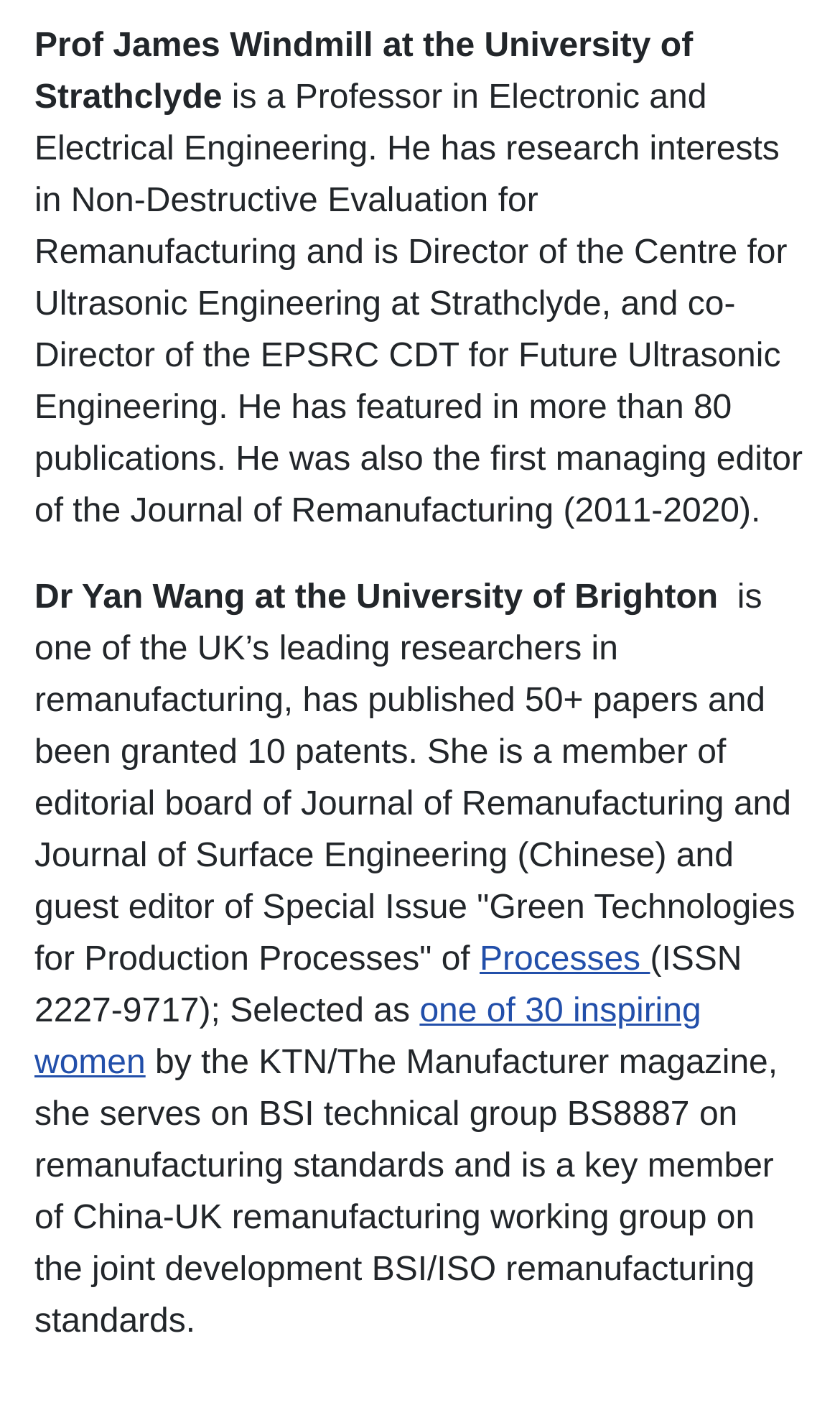Provide the bounding box coordinates for the specified HTML element described in this description: "Processes". The coordinates should be four float numbers ranging from 0 to 1, in the format [left, top, right, bottom].

[0.571, 0.668, 0.774, 0.694]